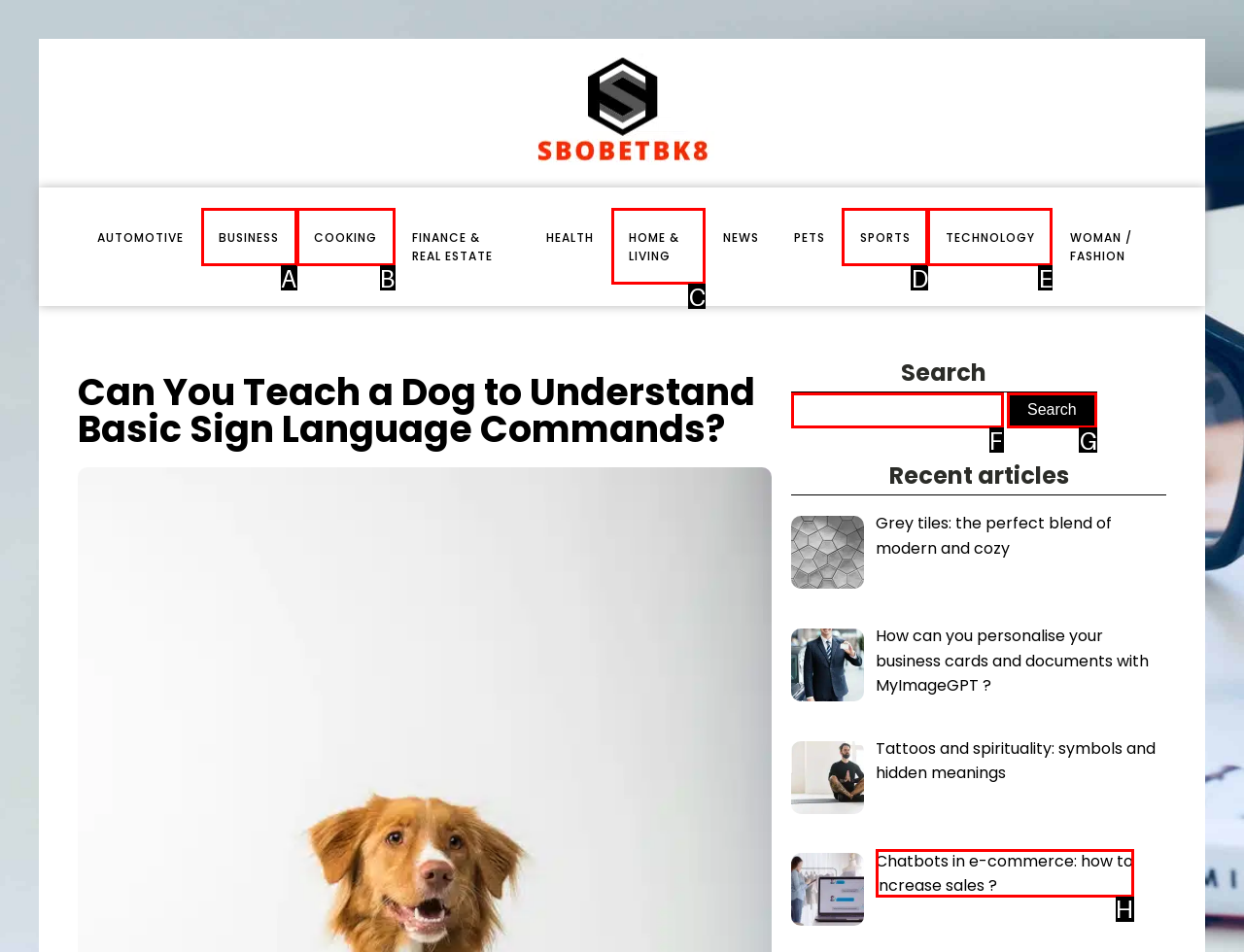From the provided choices, determine which option matches the description: info@klegroupltd.com. Respond with the letter of the correct choice directly.

None